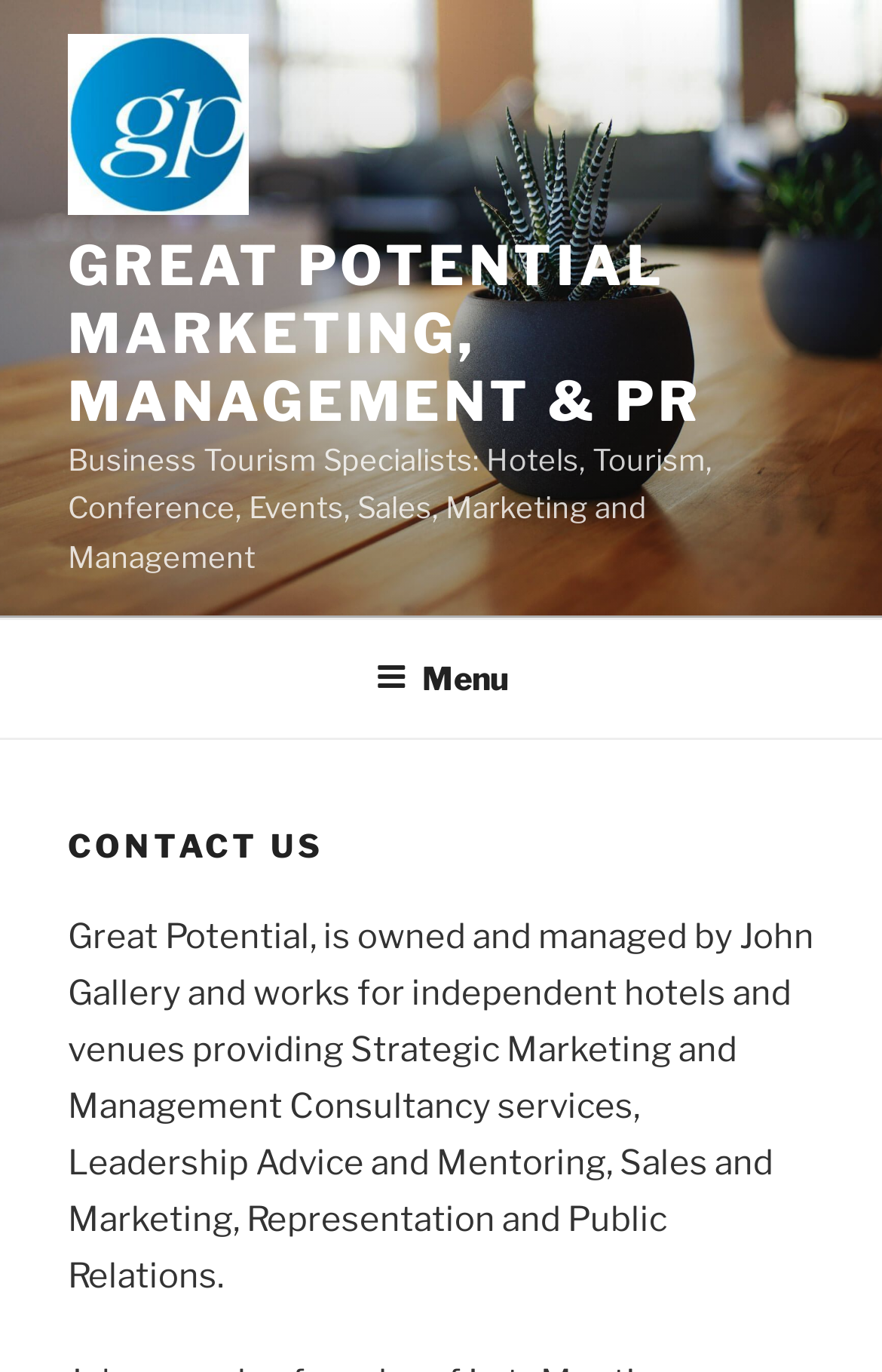What type of businesses does the company work with?
Could you answer the question with a detailed and thorough explanation?

The company works with independent hotels and venues, which is mentioned in the StaticText element 'Great Potential, is owned and managed by John Gallery and works for independent hotels and venues providing Strategic Marketing and Management Consultancy services, Leadership Advice and Mentoring, Sales and Marketing, Representation and Public Relations.'